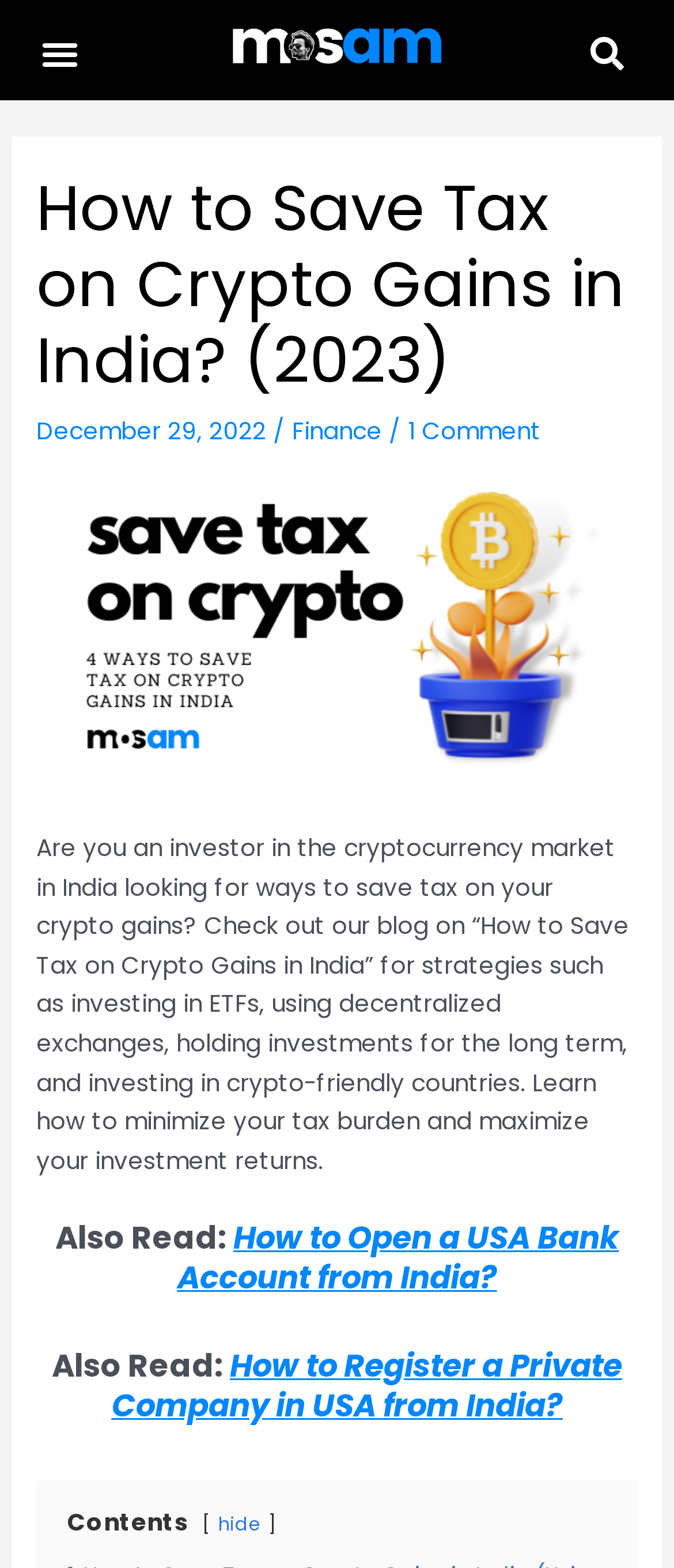Find the bounding box coordinates for the element described here: "1 Comment".

[0.605, 0.265, 0.803, 0.286]